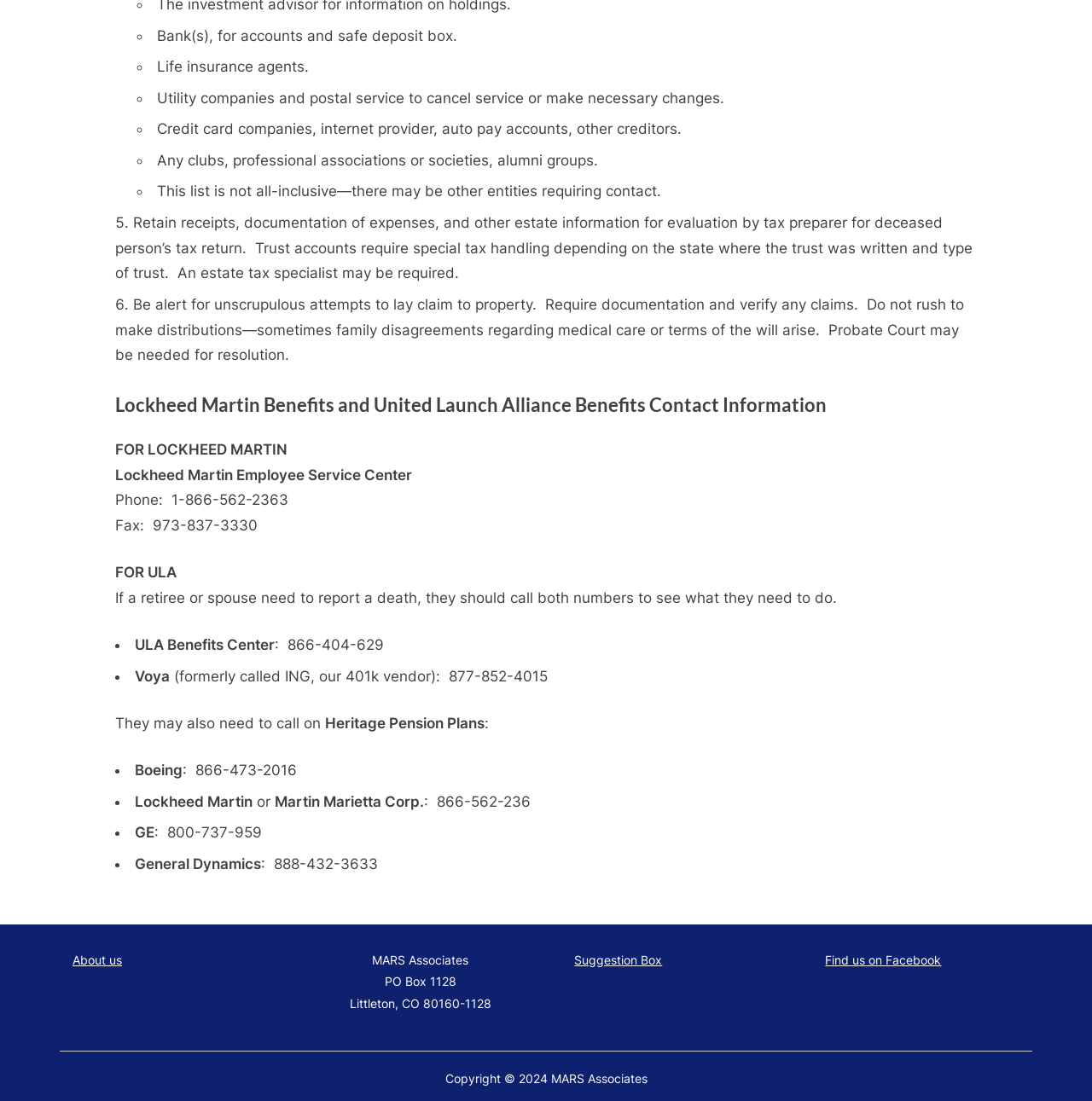Using the description: "(770) 563-8400", determine the UI element's bounding box coordinates. Ensure the coordinates are in the format of four float numbers between 0 and 1, i.e., [left, top, right, bottom].

None